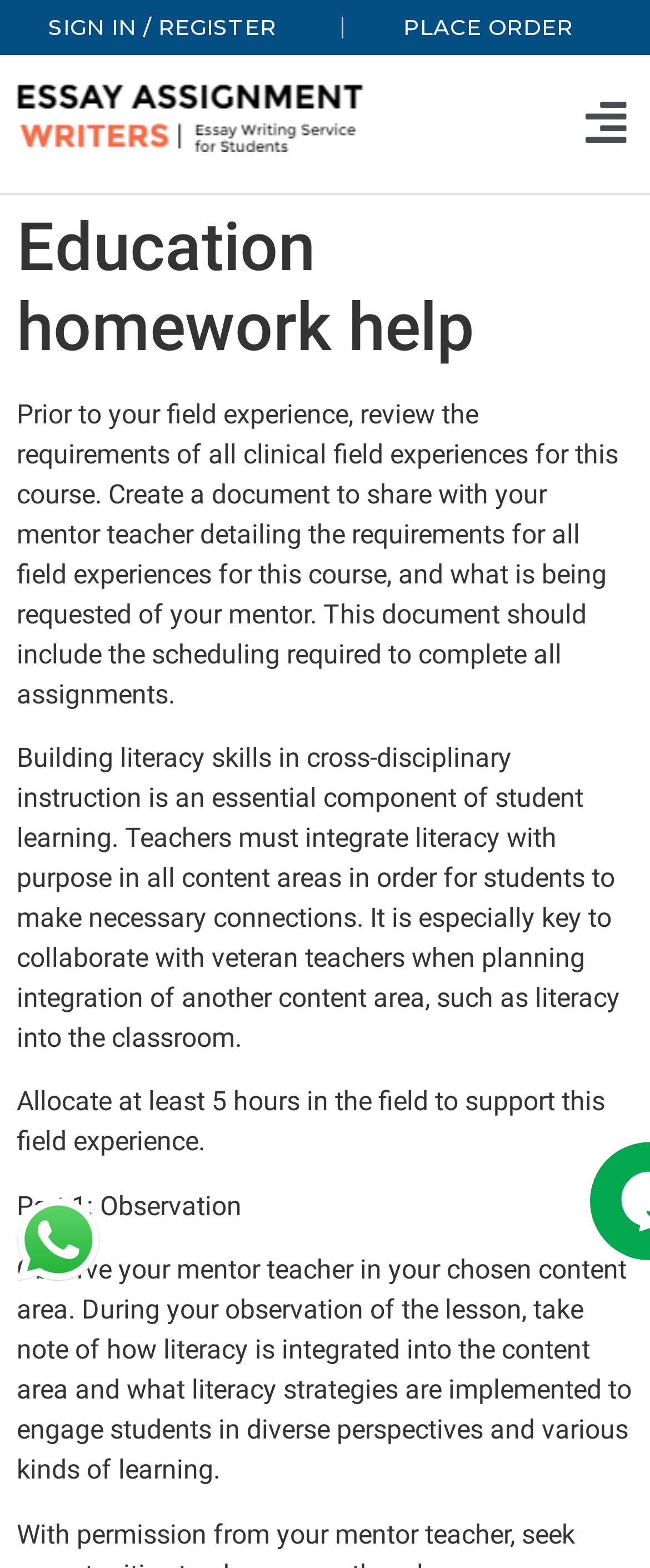Extract the main heading from the webpage content.

Education homework help